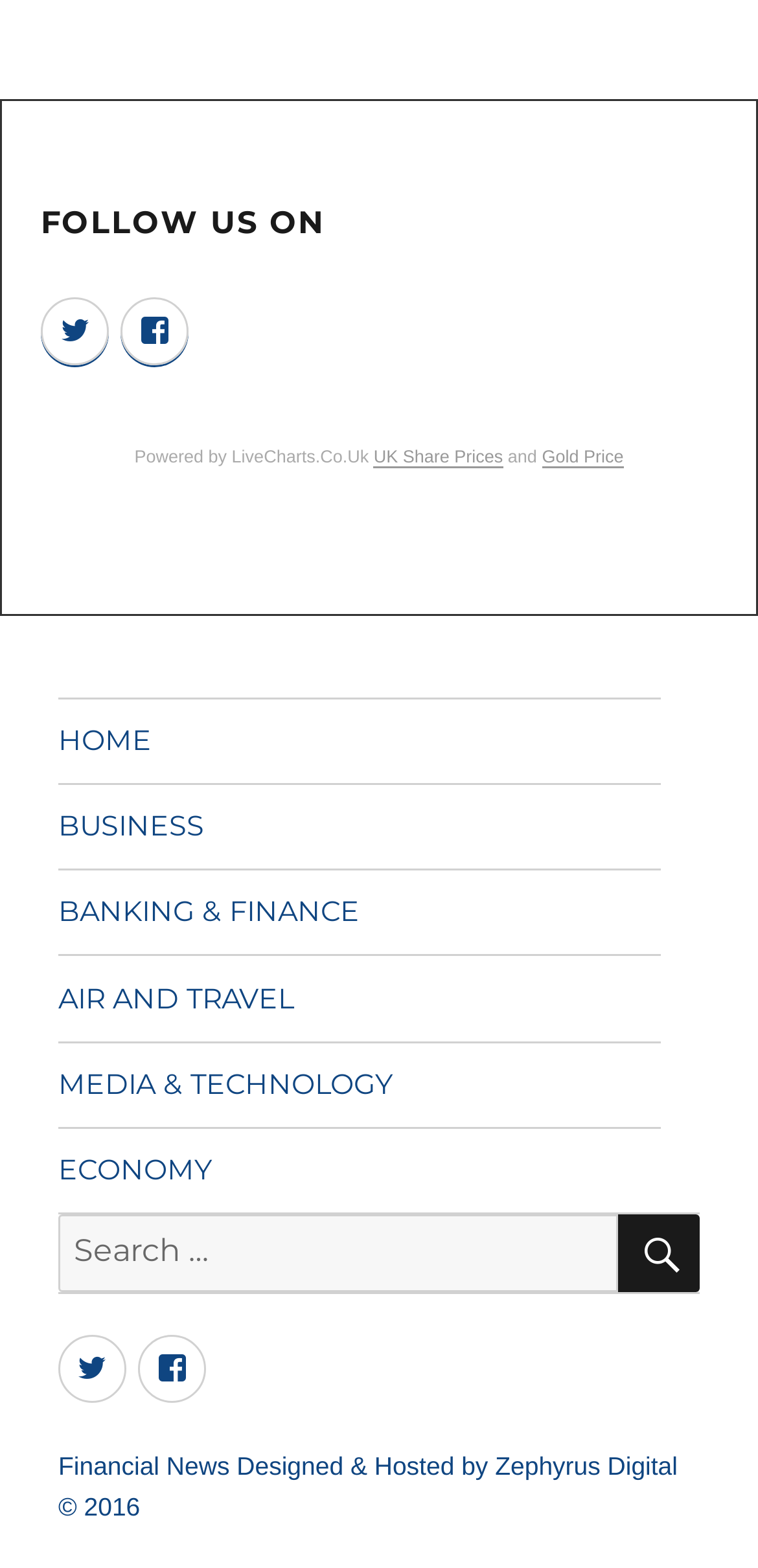How many links are in the footer social links menu?
Using the image as a reference, give a one-word or short phrase answer.

2